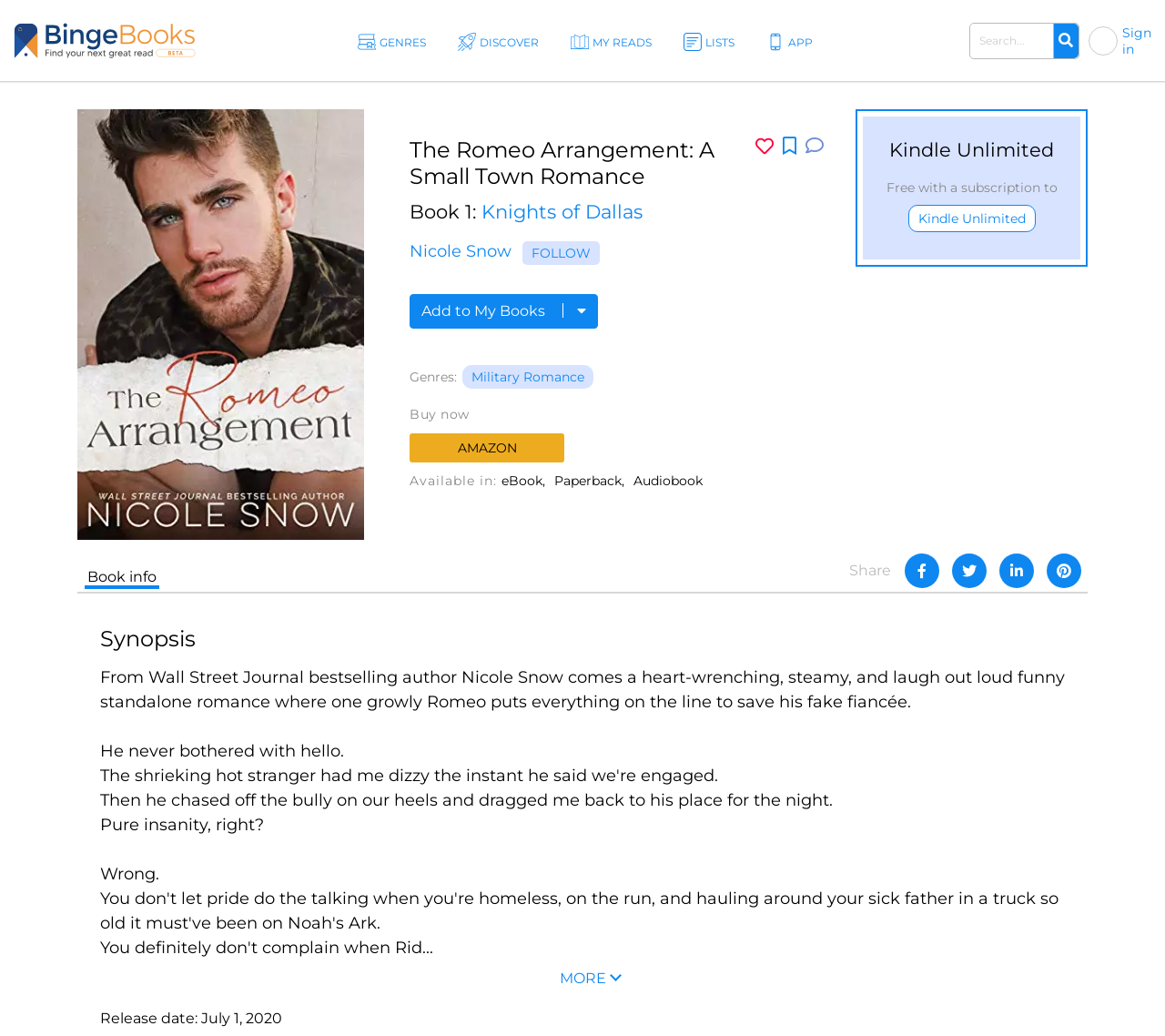Please identify the primary heading on the webpage and return its text.

The Romeo Arrangement: A Small Town Romance